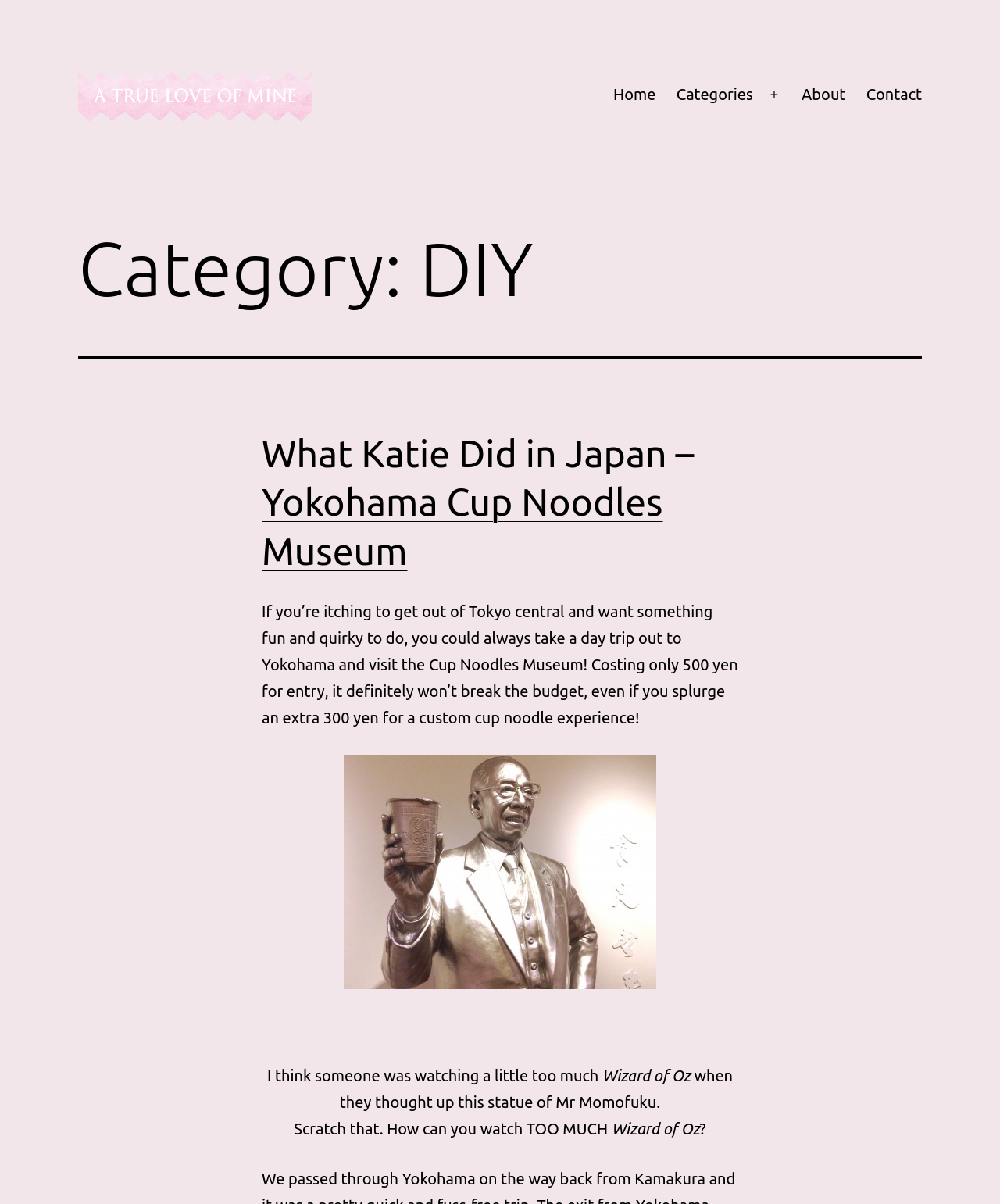Pinpoint the bounding box coordinates of the clickable element to carry out the following instruction: "Read the 'What Katie Did in Japan – Yokohama Cup Noodles Museum' article."

[0.262, 0.356, 0.738, 0.478]